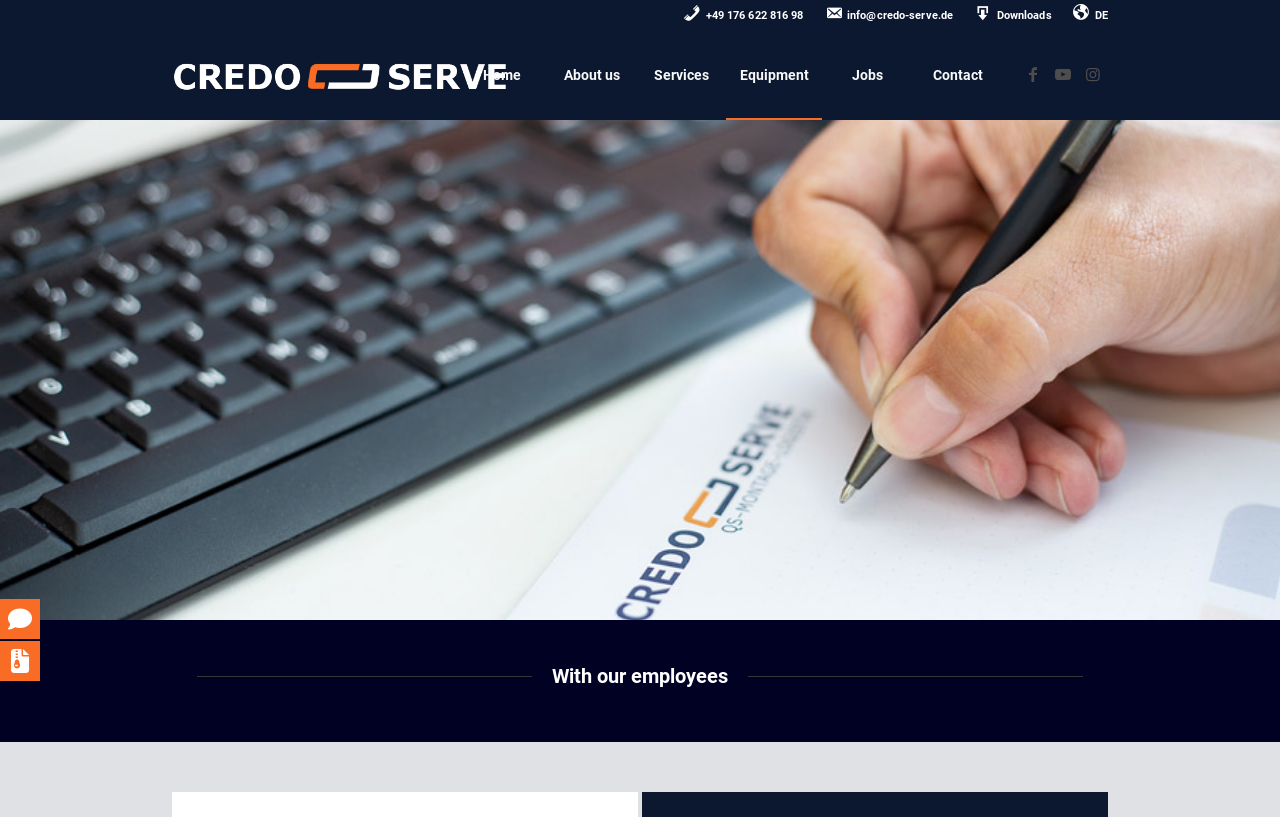With reference to the screenshot, provide a detailed response to the question below:
What is the title of the section below the menu?

I found the title of the section by looking at the layout table below the menu, and there is a heading with the text 'With our employees'.